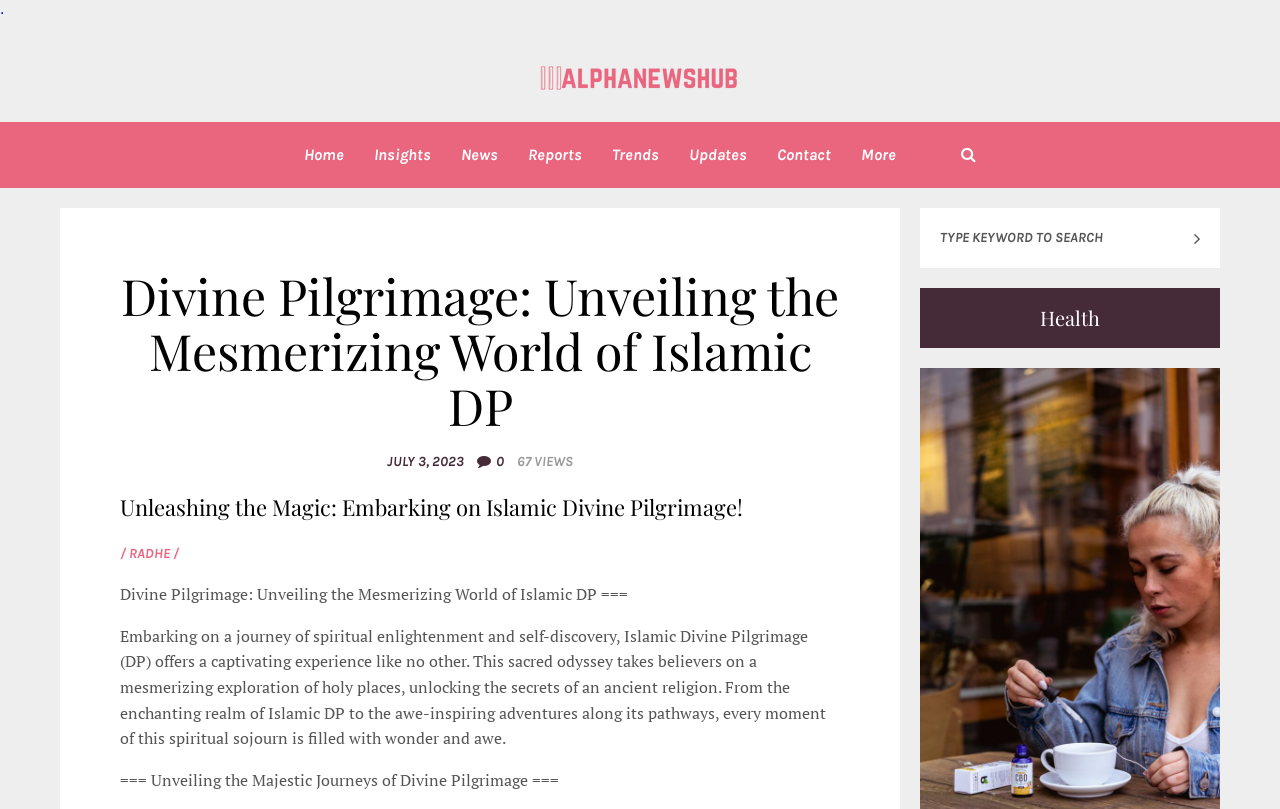Identify the bounding box coordinates of the clickable region required to complete the instruction: "go to Home page". The coordinates should be given as four float numbers within the range of 0 and 1, i.e., [left, top, right, bottom].

[0.238, 0.055, 0.269, 0.326]